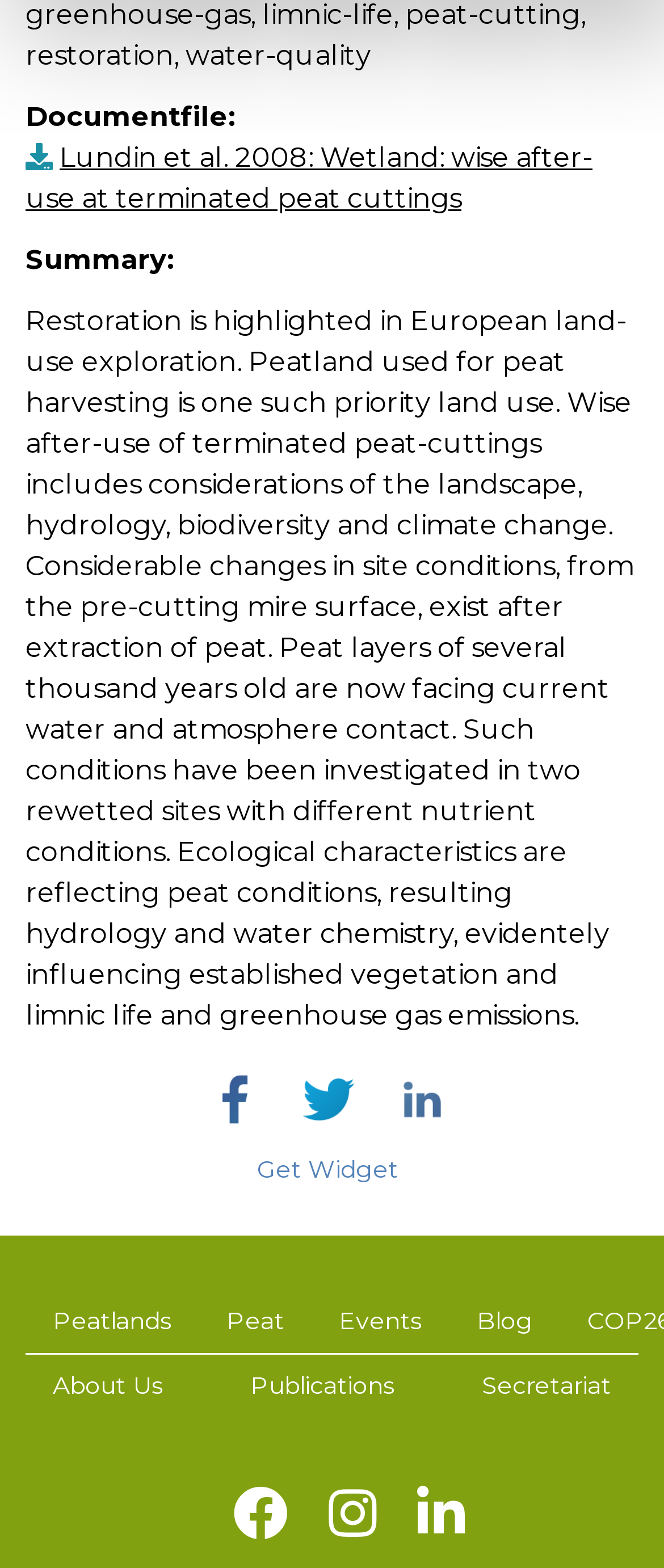Determine the bounding box coordinates of the section I need to click to execute the following instruction: "Get the widget". Provide the coordinates as four float numbers between 0 and 1, i.e., [left, top, right, bottom].

[0.387, 0.736, 0.6, 0.757]